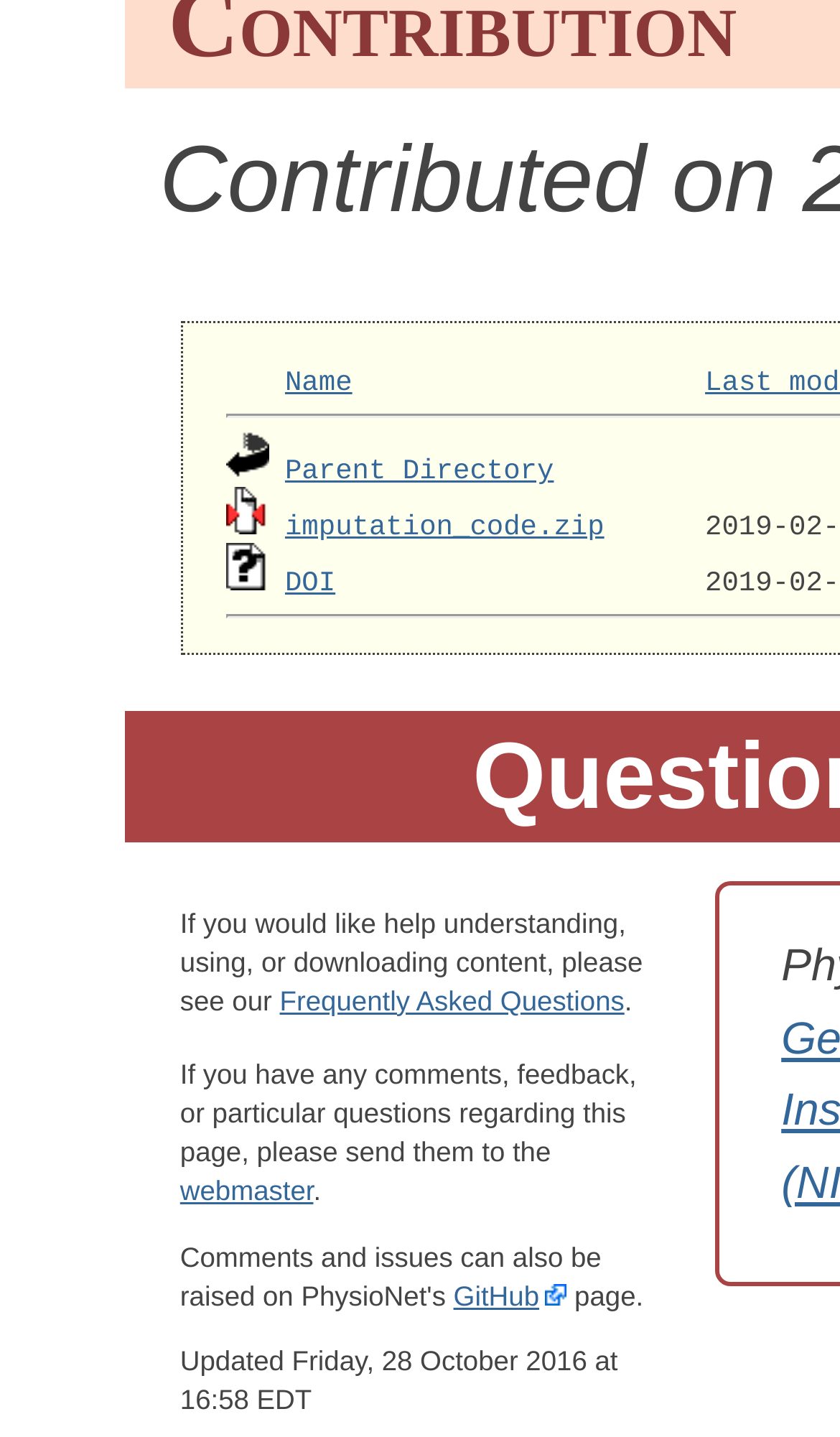What is the name of the file that can be downloaded?
Look at the screenshot and respond with one word or a short phrase.

imputation_code.zip